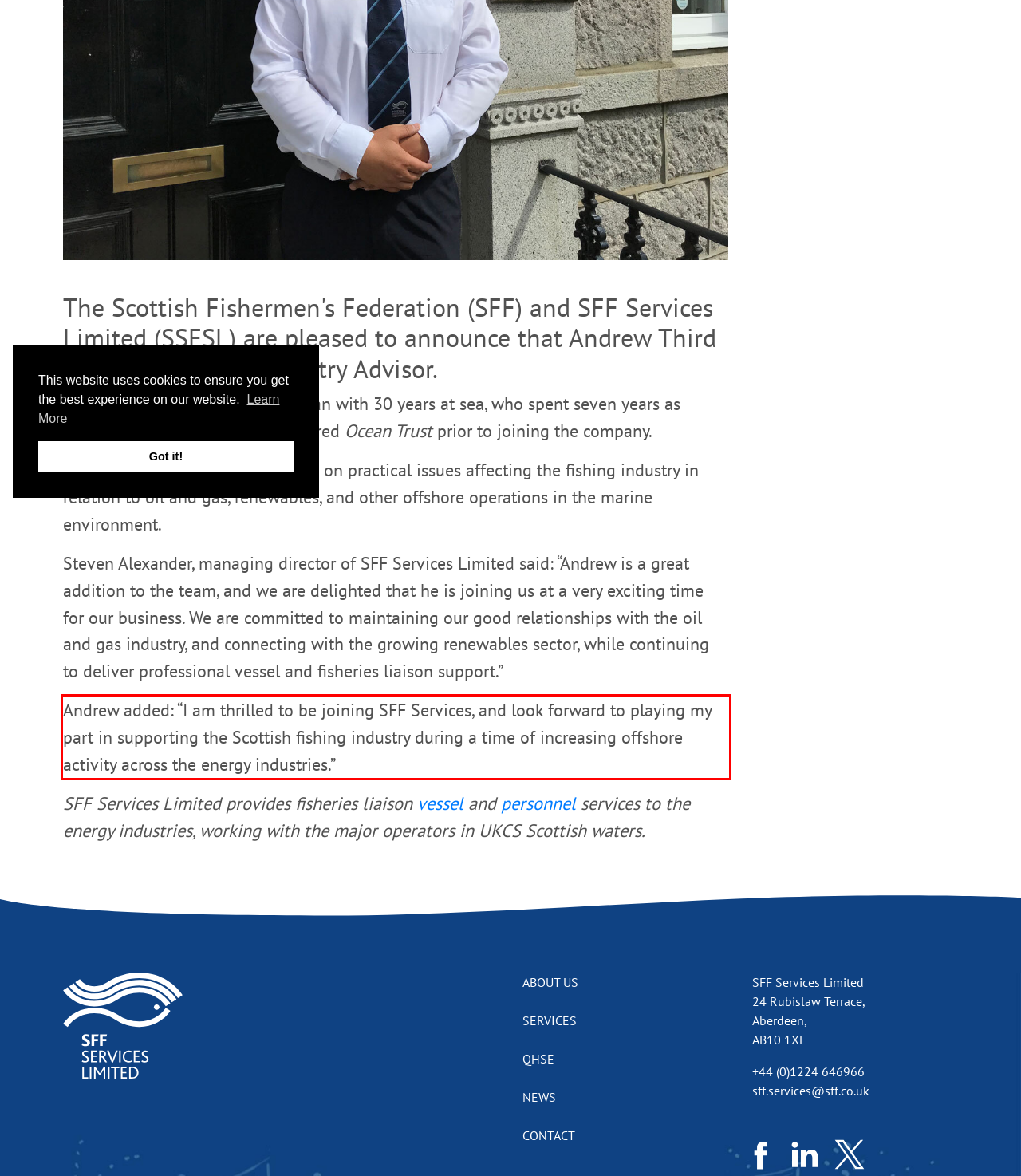Examine the webpage screenshot and use OCR to obtain the text inside the red bounding box.

Andrew added: “I am thrilled to be joining SFF Services, and look forward to playing my part in supporting the Scottish fishing industry during a time of increasing offshore activity across the energy industries.”